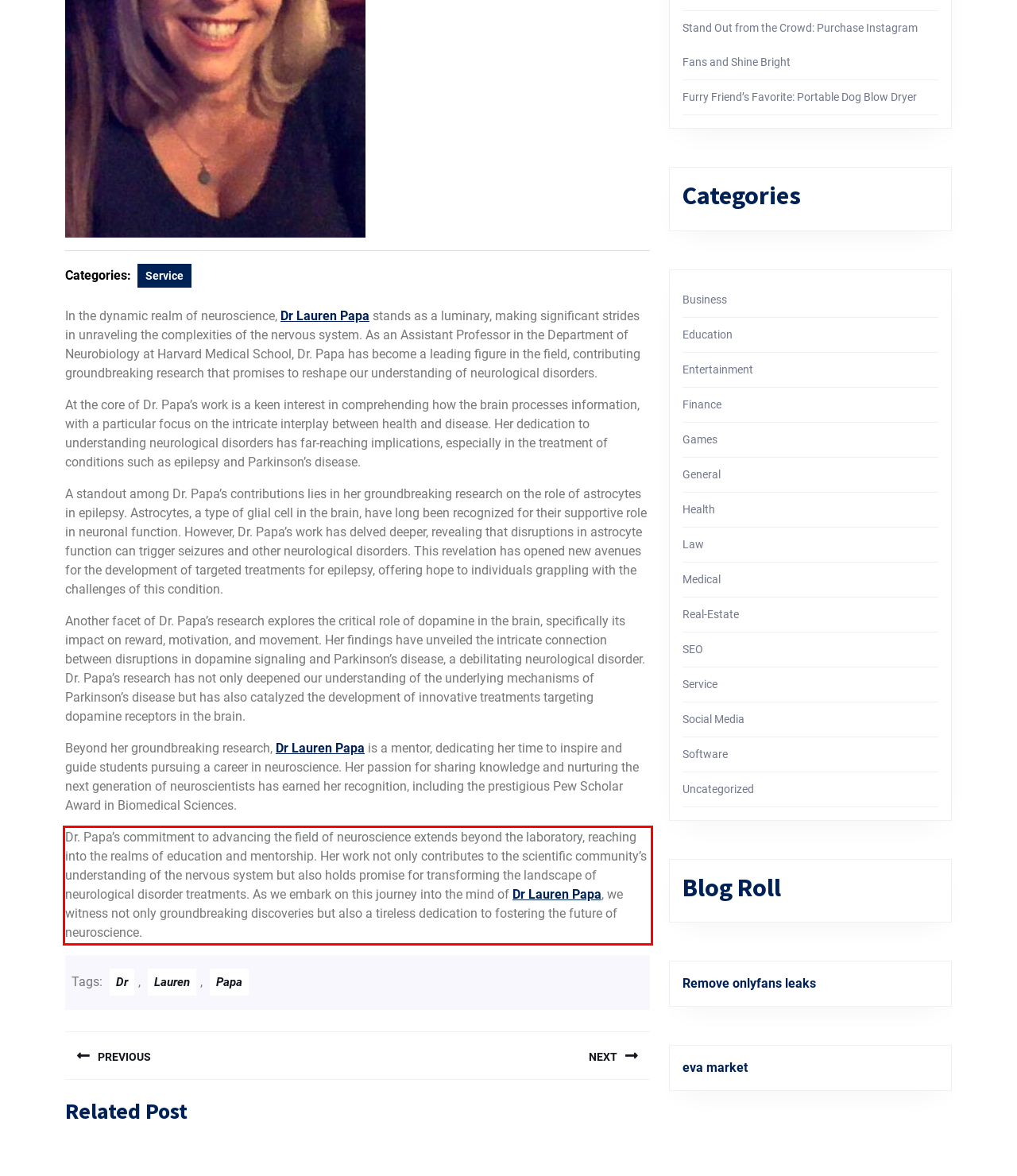You are provided with a screenshot of a webpage containing a red bounding box. Please extract the text enclosed by this red bounding box.

Dr. Papa’s commitment to advancing the field of neuroscience extends beyond the laboratory, reaching into the realms of education and mentorship. Her work not only contributes to the scientific community’s understanding of the nervous system but also holds promise for transforming the landscape of neurological disorder treatments. As we embark on this journey into the mind of Dr Lauren Papa, we witness not only groundbreaking discoveries but also a tireless dedication to fostering the future of neuroscience.